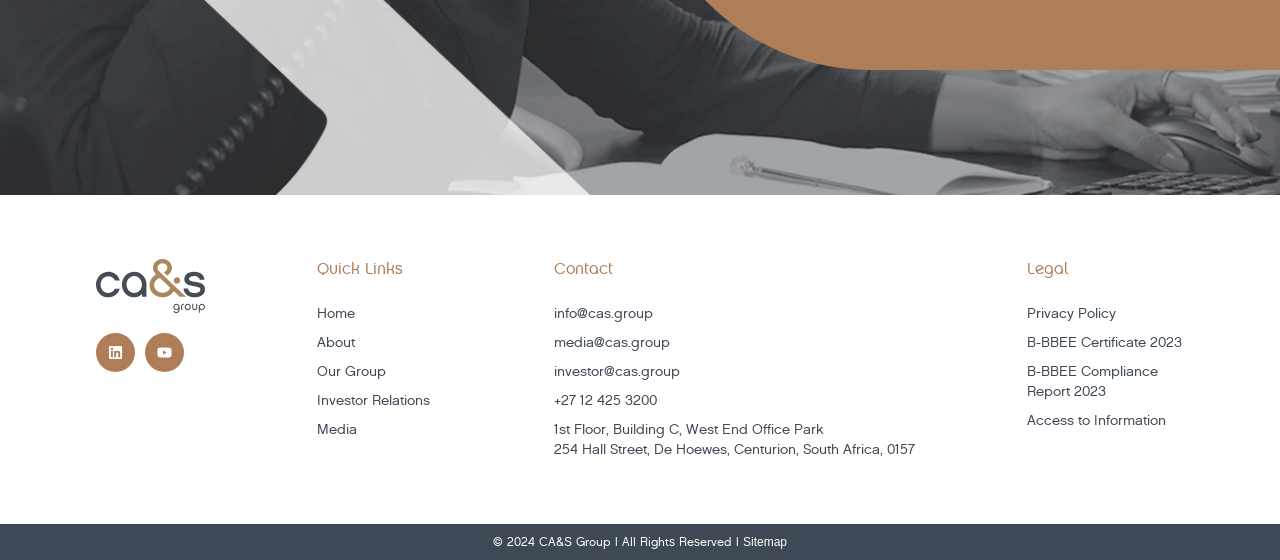Locate the bounding box coordinates of the clickable region necessary to complete the following instruction: "Search for:". Provide the coordinates in the format of four float numbers between 0 and 1, i.e., [left, top, right, bottom].

None